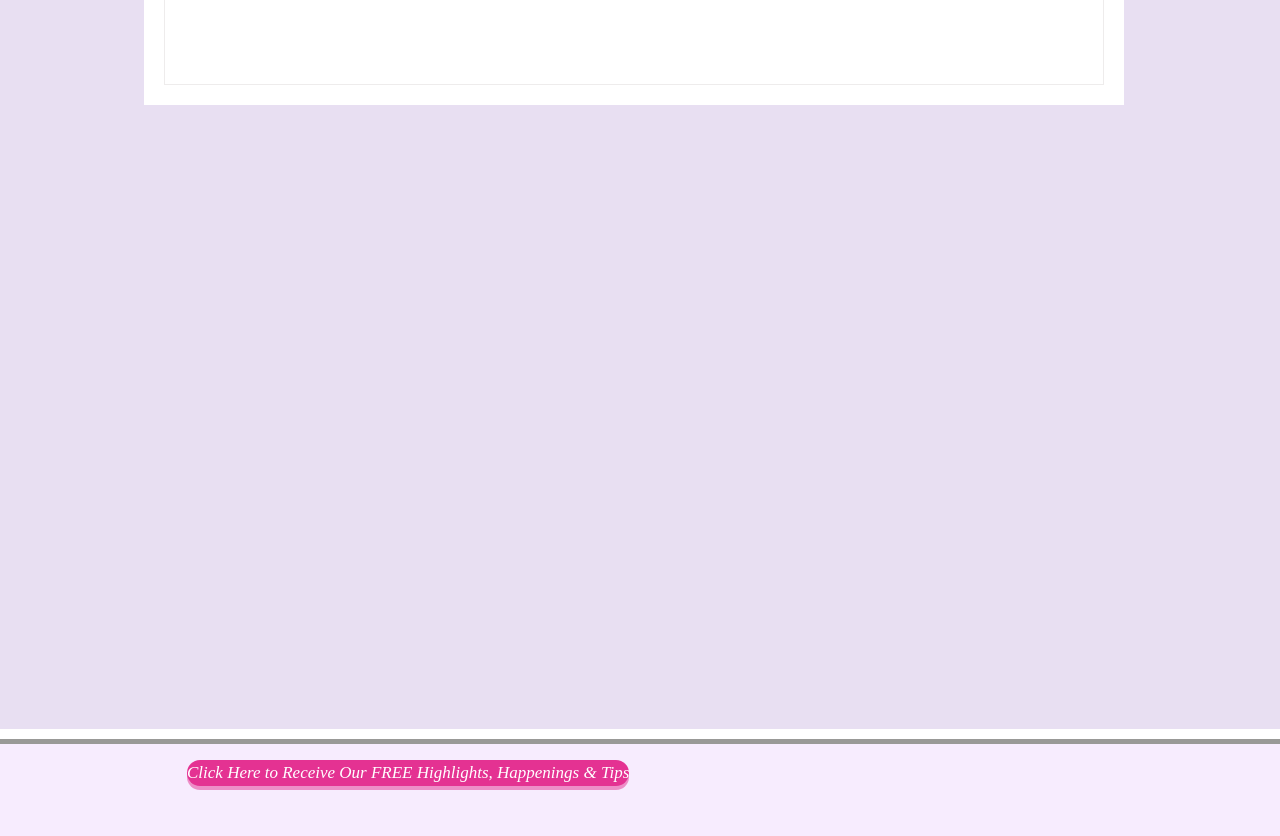Please predict the bounding box coordinates (top-left x, top-left y, bottom-right x, bottom-right y) for the UI element in the screenshot that fits the description: aria-label="Instagram"

[0.616, 0.902, 0.646, 0.949]